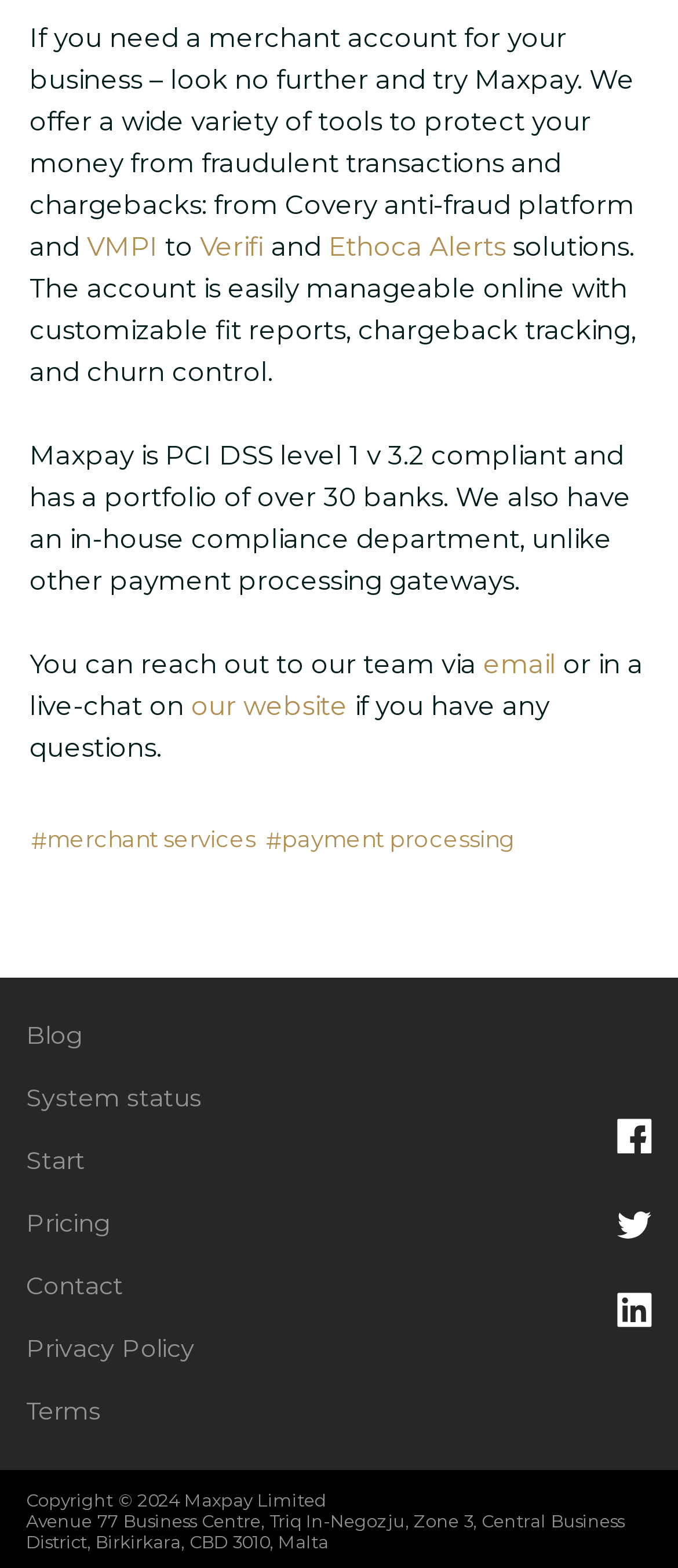Please specify the bounding box coordinates of the region to click in order to perform the following instruction: "Check system status".

[0.038, 0.68, 0.731, 0.72]